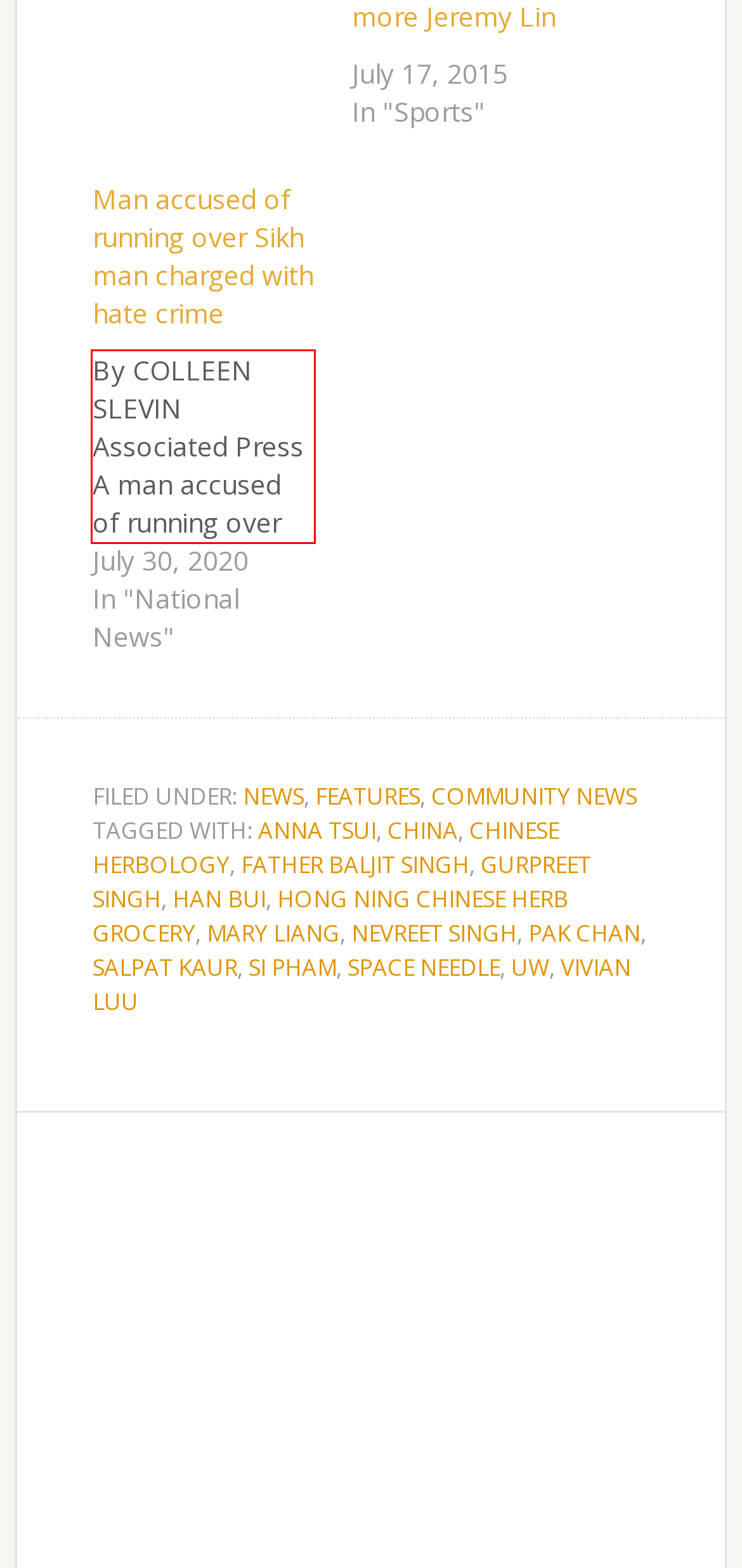You have a screenshot of a webpage, and there is a red bounding box around a UI element. Utilize OCR to extract the text within this red bounding box.

By COLLEEN SLEVIN Associated Press A man accused of running over the Sikh owner of a suburban Denver liquor store after reportedly telling him and his wife to “go back to your country’’ is now facing a hate crime charge in addition to 16 other charges, including attempted murder. Prosecutors…